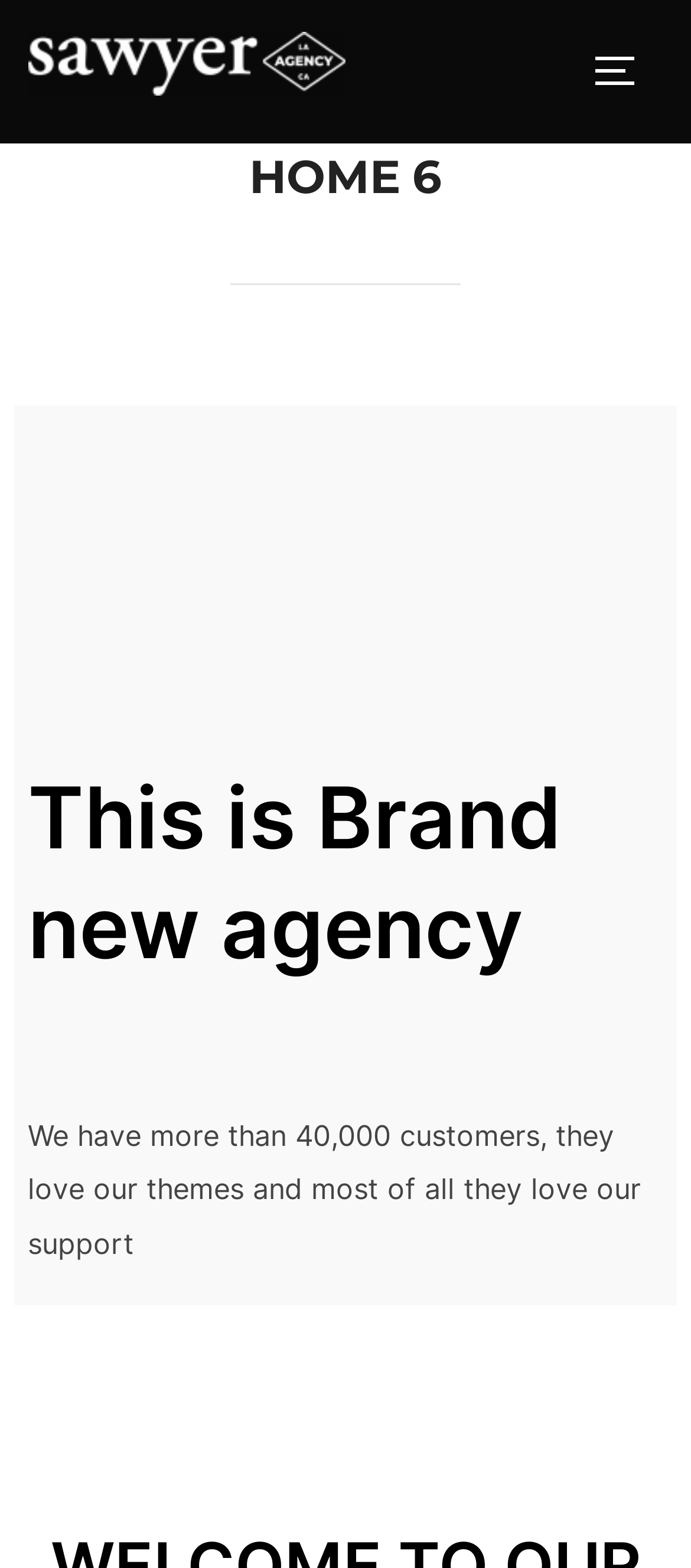Provide a short answer using a single word or phrase for the following question: 
How many customers do they have?

more than 40,000